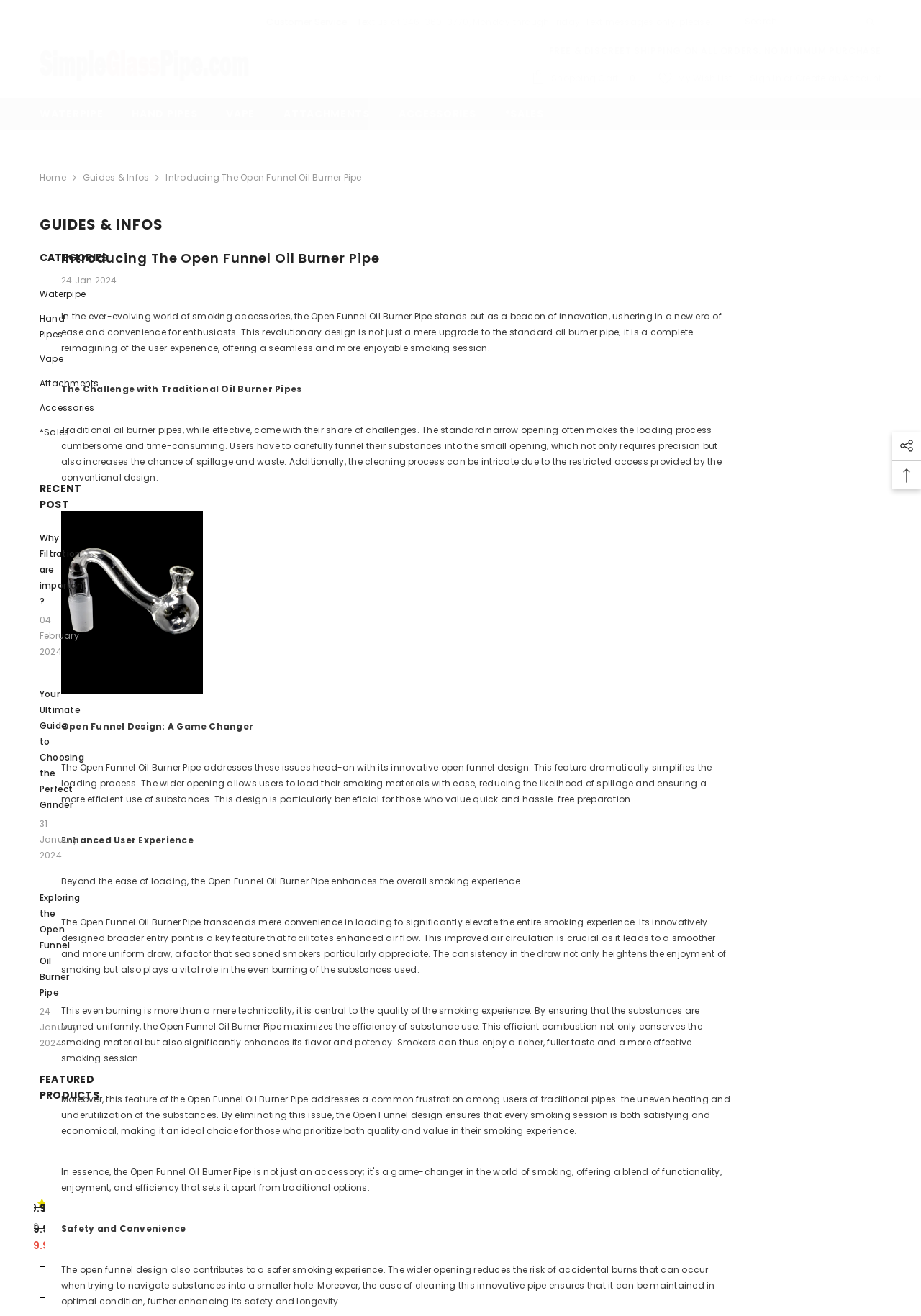Can you give a comprehensive explanation to the question given the content of the image?
How many items are in the shopping cart?

I found the number of items in the shopping cart by looking at the link element with the text 'Shopping Cart 0 items'.